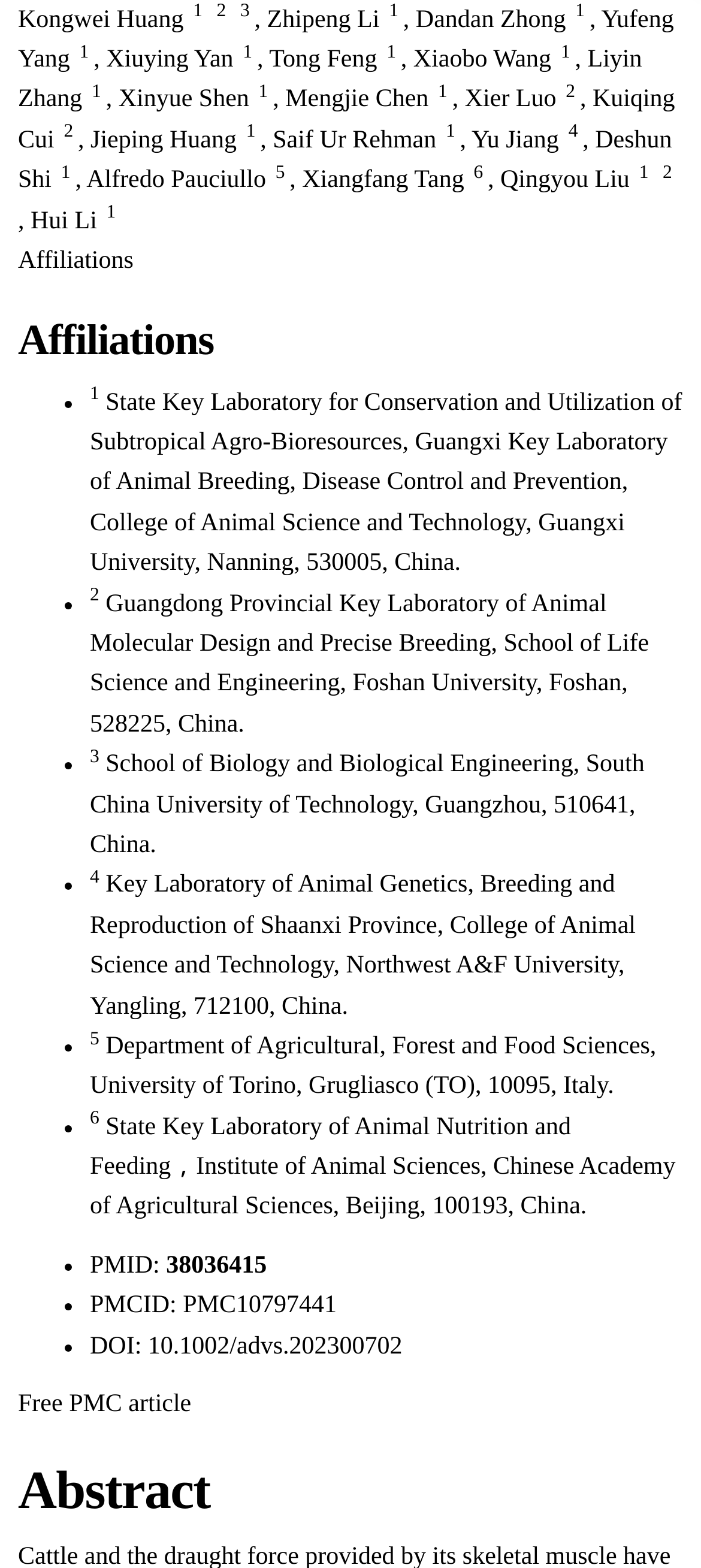How many superscript numbers are there?
Respond with a short answer, either a single word or a phrase, based on the image.

25